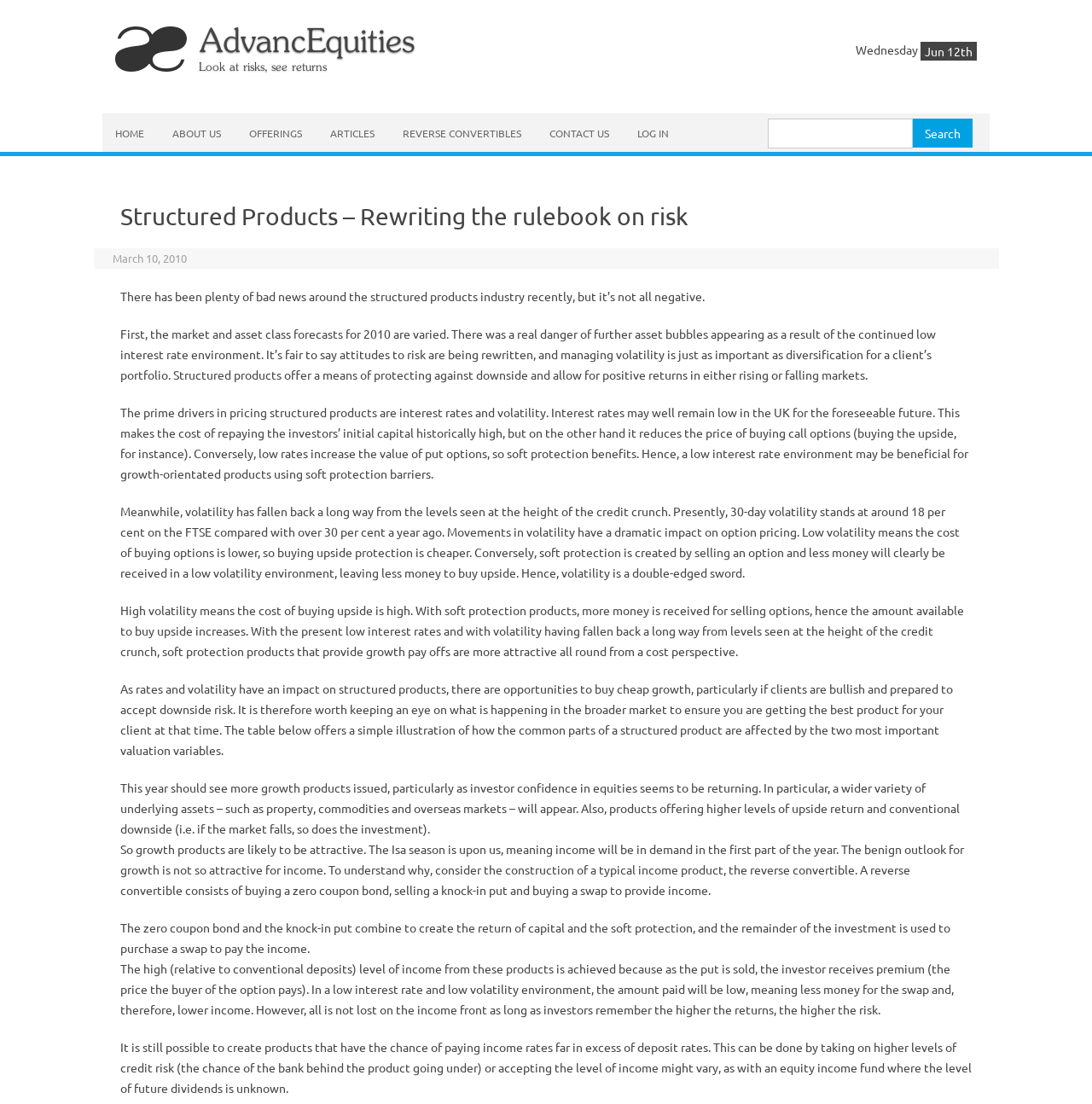Articulate a complete and detailed caption of the webpage elements.

The webpage is about structured products and their potential benefits in the current market. At the top, there is a logo and a link to "AdvancEquities" on the left, accompanied by a heading with the same text. Below this, there is a tagline "Look at risks, see returns". 

On the top right, there is a date "Wednesday, Jun 12th". Below this, there is a navigation menu with links to "HOME", "ABOUT US", "OFFERINGS", "ARTICLES", "REVERSE CONVERTIBLES", "CONTACT US", and "LOG IN". 

To the right of the navigation menu, there is a search bar with a textbox and a "Search" button. 

The main content of the webpage is an article about structured products. The article is divided into several paragraphs, each discussing a different aspect of structured products, such as their potential benefits, the impact of interest rates and volatility on their pricing, and the opportunities they offer for growth and income. 

The article is quite long and detailed, with several paragraphs discussing the technical aspects of structured products and their potential benefits. There are no images in the main content area, but there is a table mentioned in the text, although it is not visible in the accessibility tree.